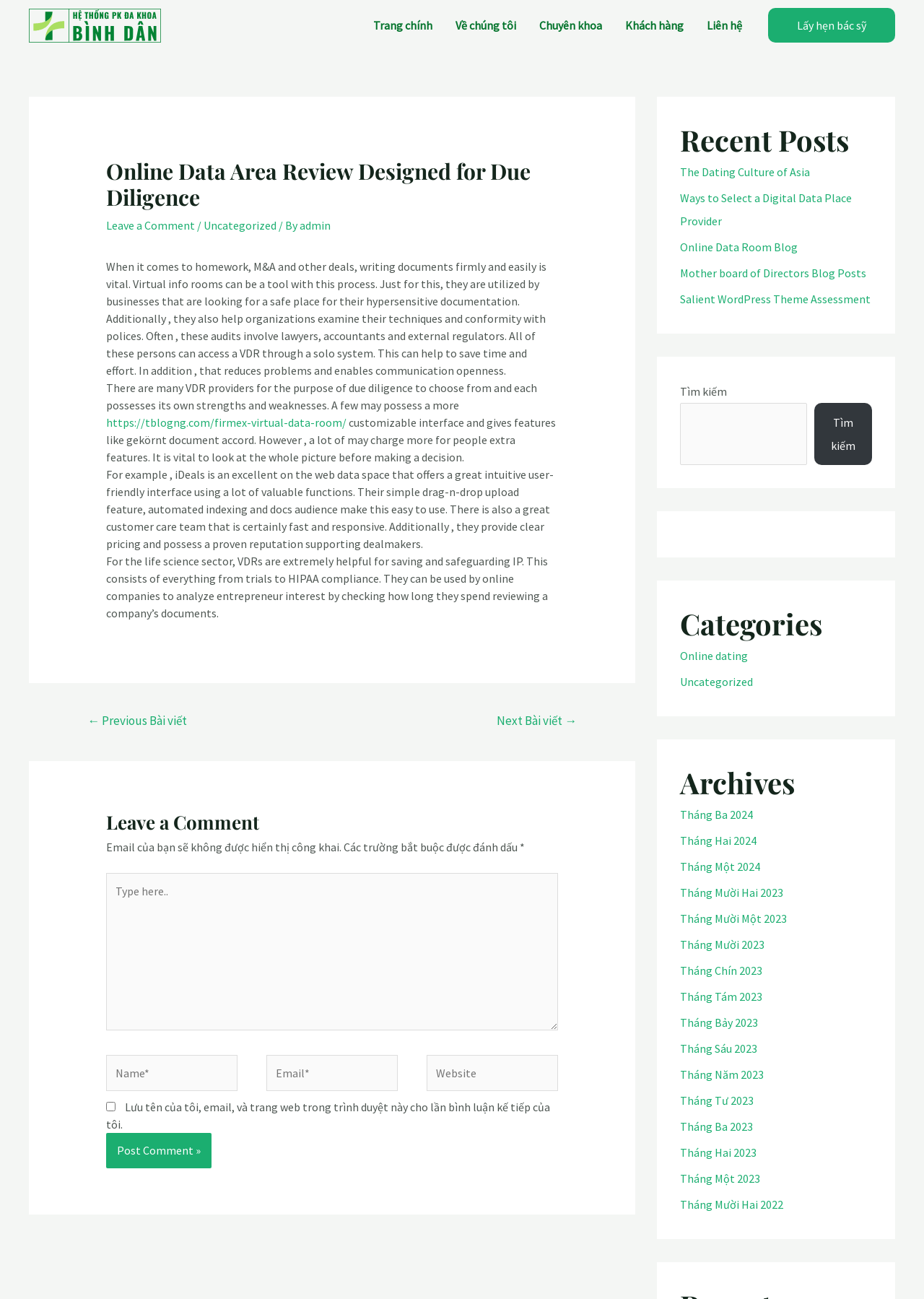Identify the bounding box coordinates of the clickable region required to complete the instruction: "Search for something". The coordinates should be given as four float numbers within the range of 0 and 1, i.e., [left, top, right, bottom].

[0.736, 0.31, 0.873, 0.358]